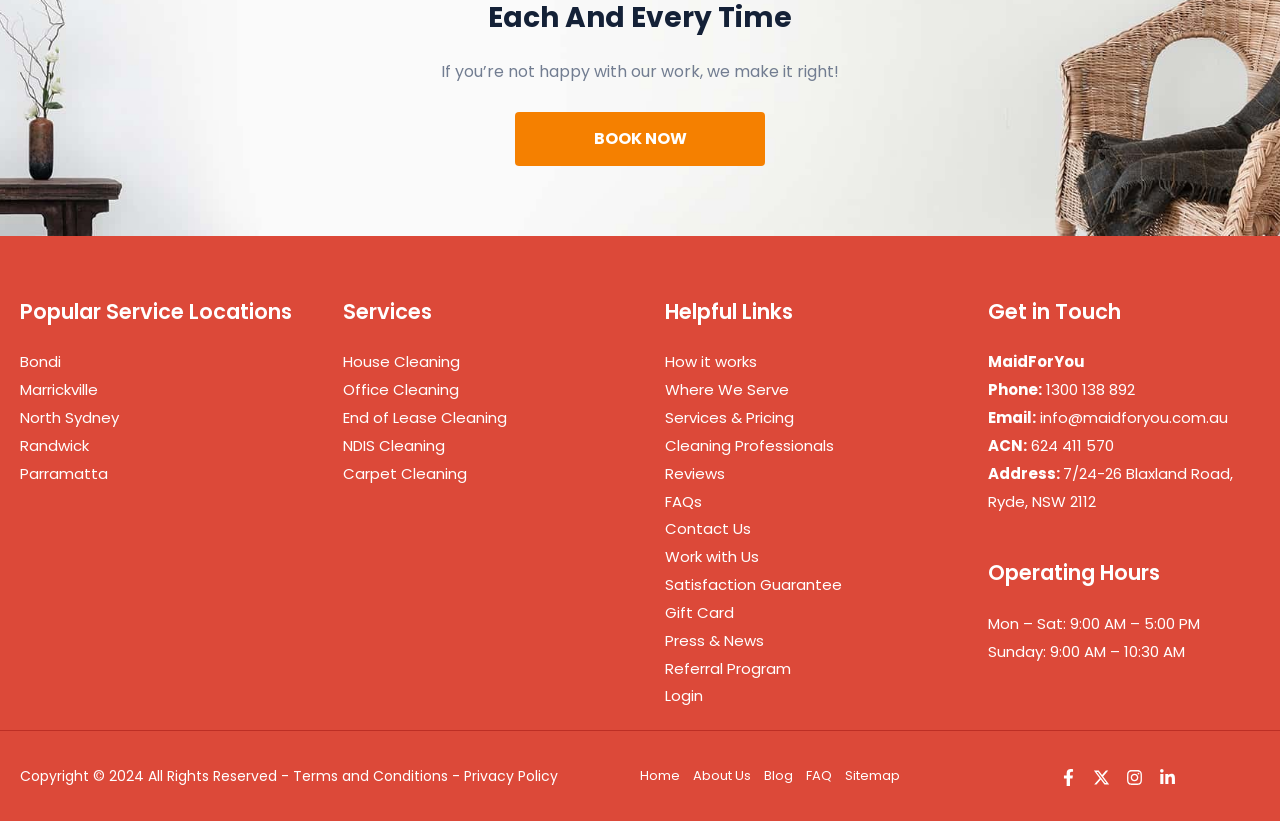Using the provided element description: "About Us", determine the bounding box coordinates of the corresponding UI element in the screenshot.

[0.536, 0.931, 0.592, 0.96]